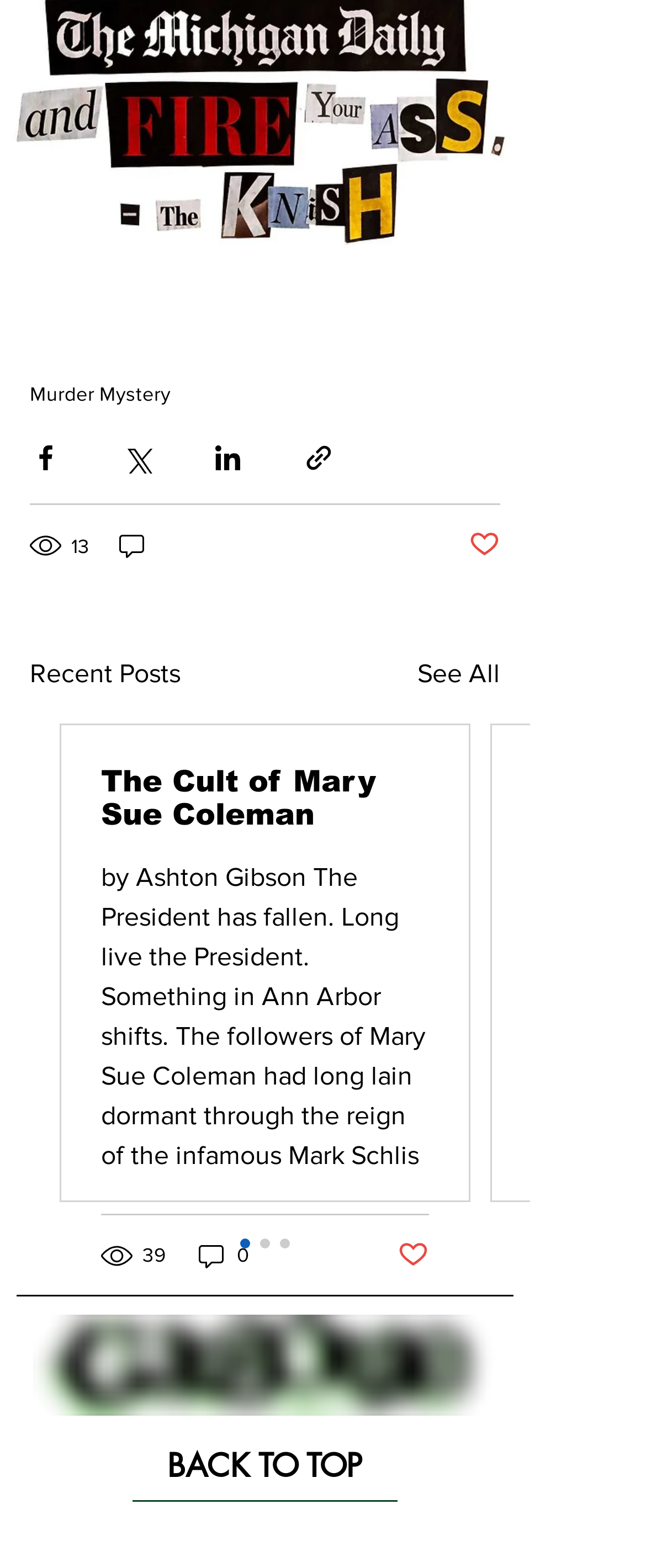What is the text of the first link?
Give a single word or phrase as your answer by examining the image.

Murder Mystery